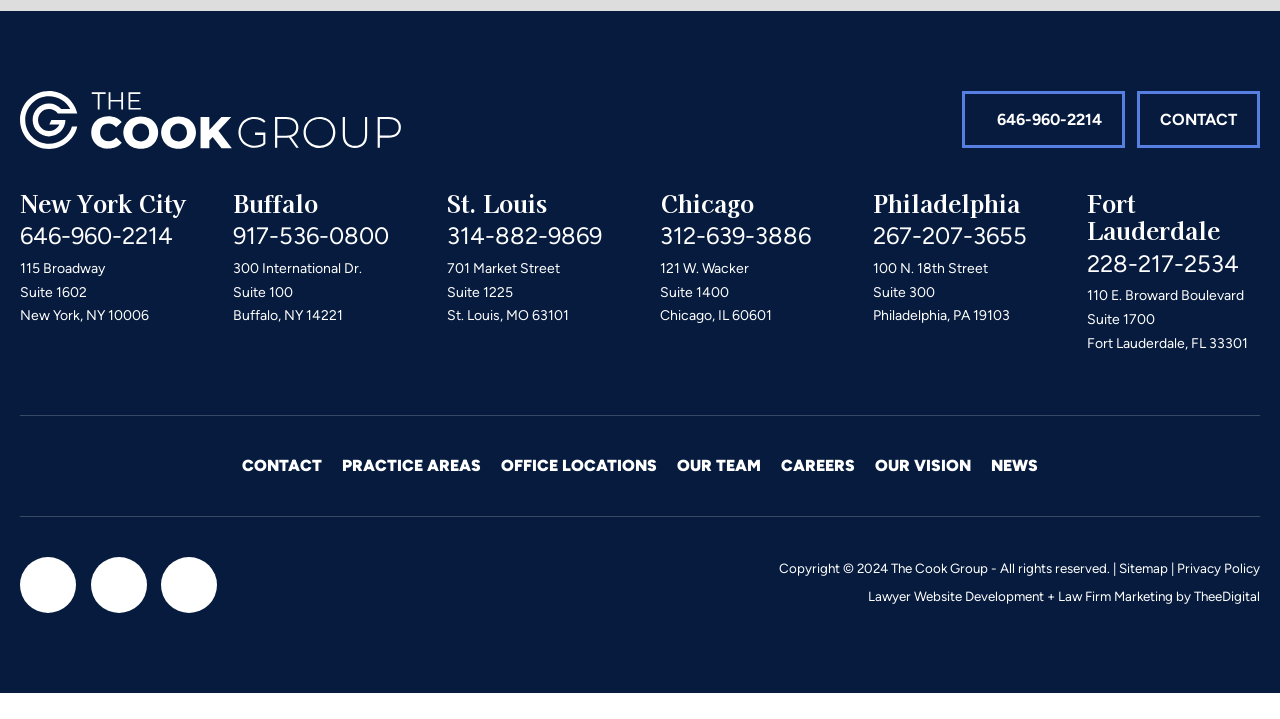Please determine the bounding box coordinates of the element's region to click for the following instruction: "Check the practice areas".

[0.267, 0.67, 0.376, 0.696]